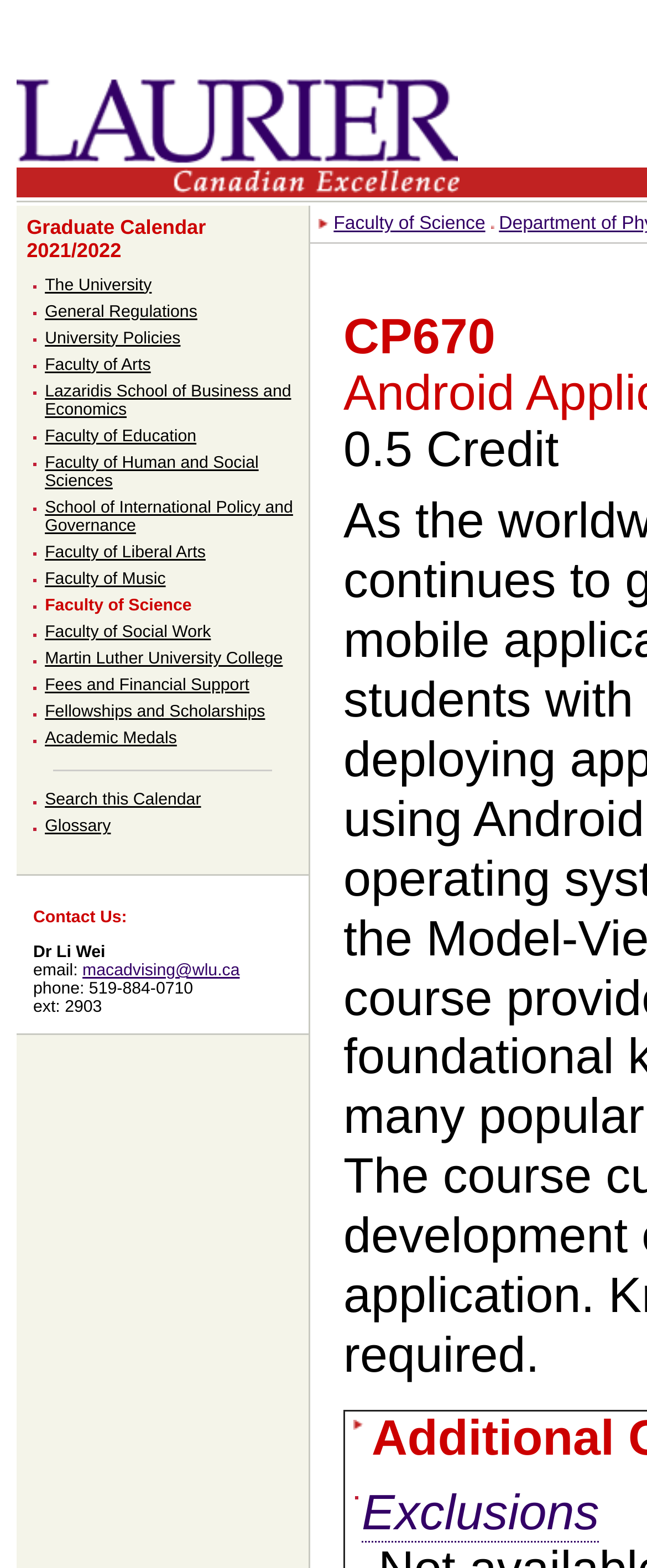Find the bounding box coordinates of the clickable area that will achieve the following instruction: "View Faculty of Science page".

[0.516, 0.136, 0.75, 0.149]